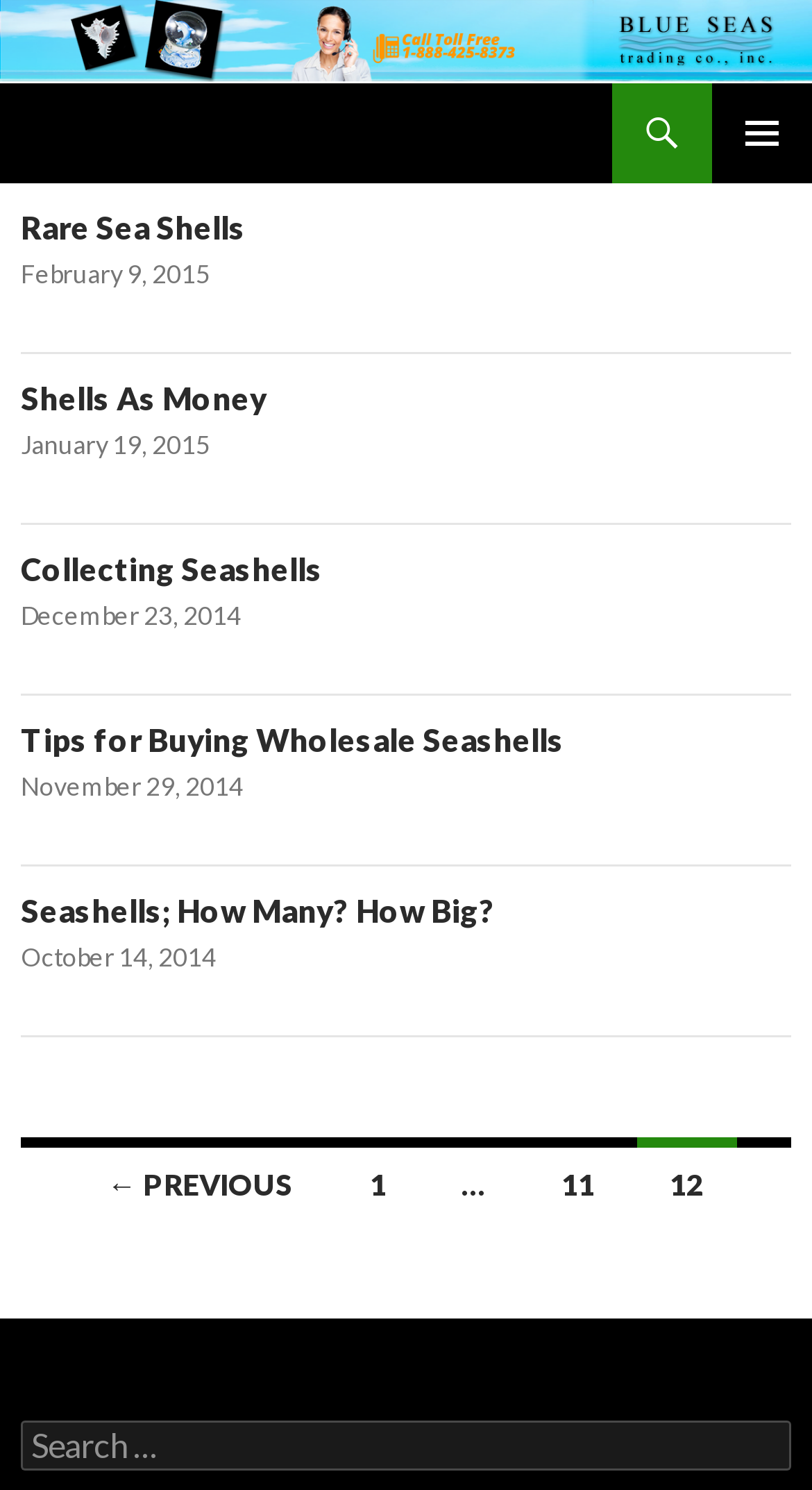Find the bounding box coordinates for the area you need to click to carry out the instruction: "Contact IPSA". The coordinates should be four float numbers between 0 and 1, indicated as [left, top, right, bottom].

None